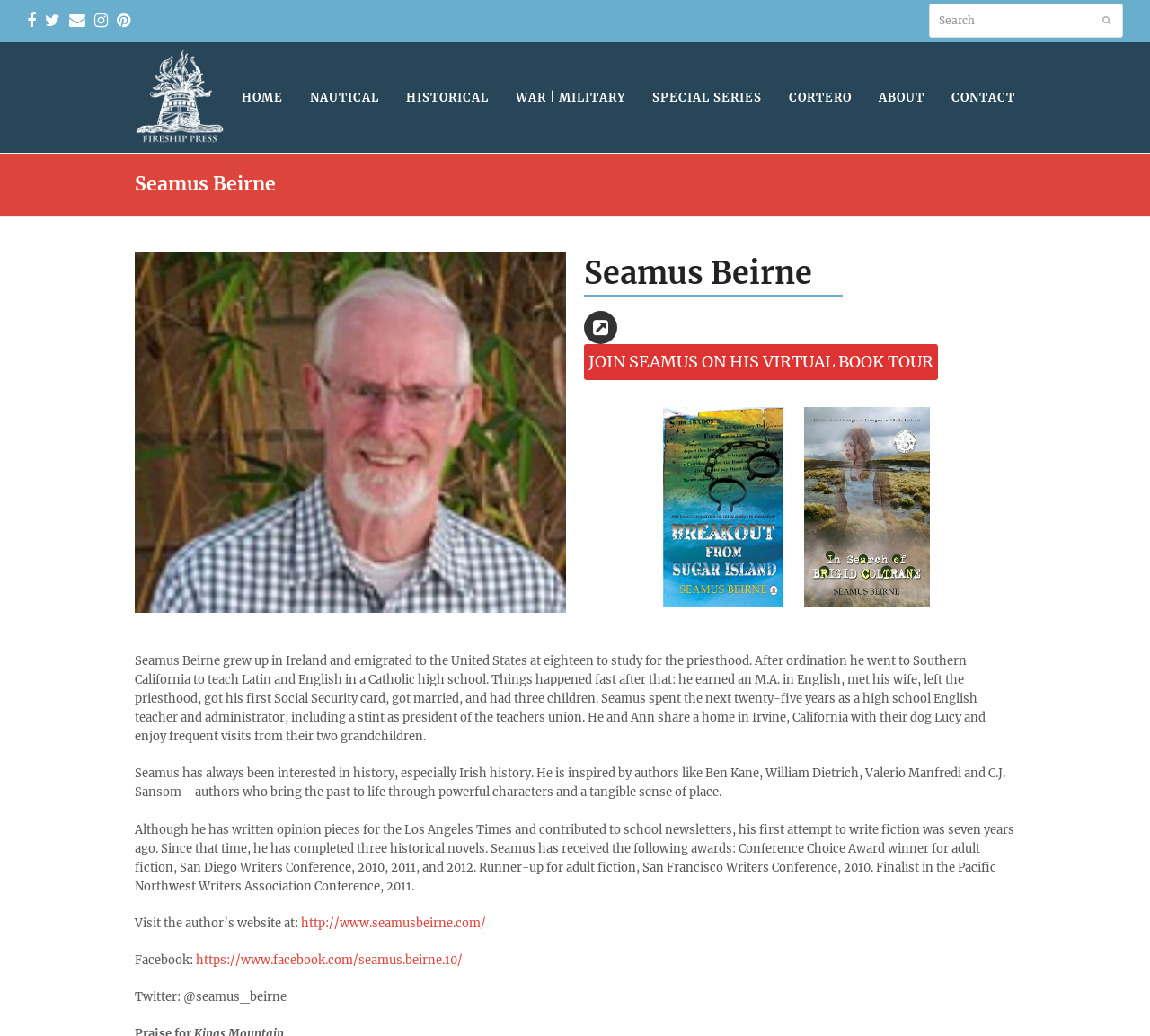Please find the bounding box coordinates of the element's region to be clicked to carry out this instruction: "Search for something".

[0.808, 0.003, 0.977, 0.037]